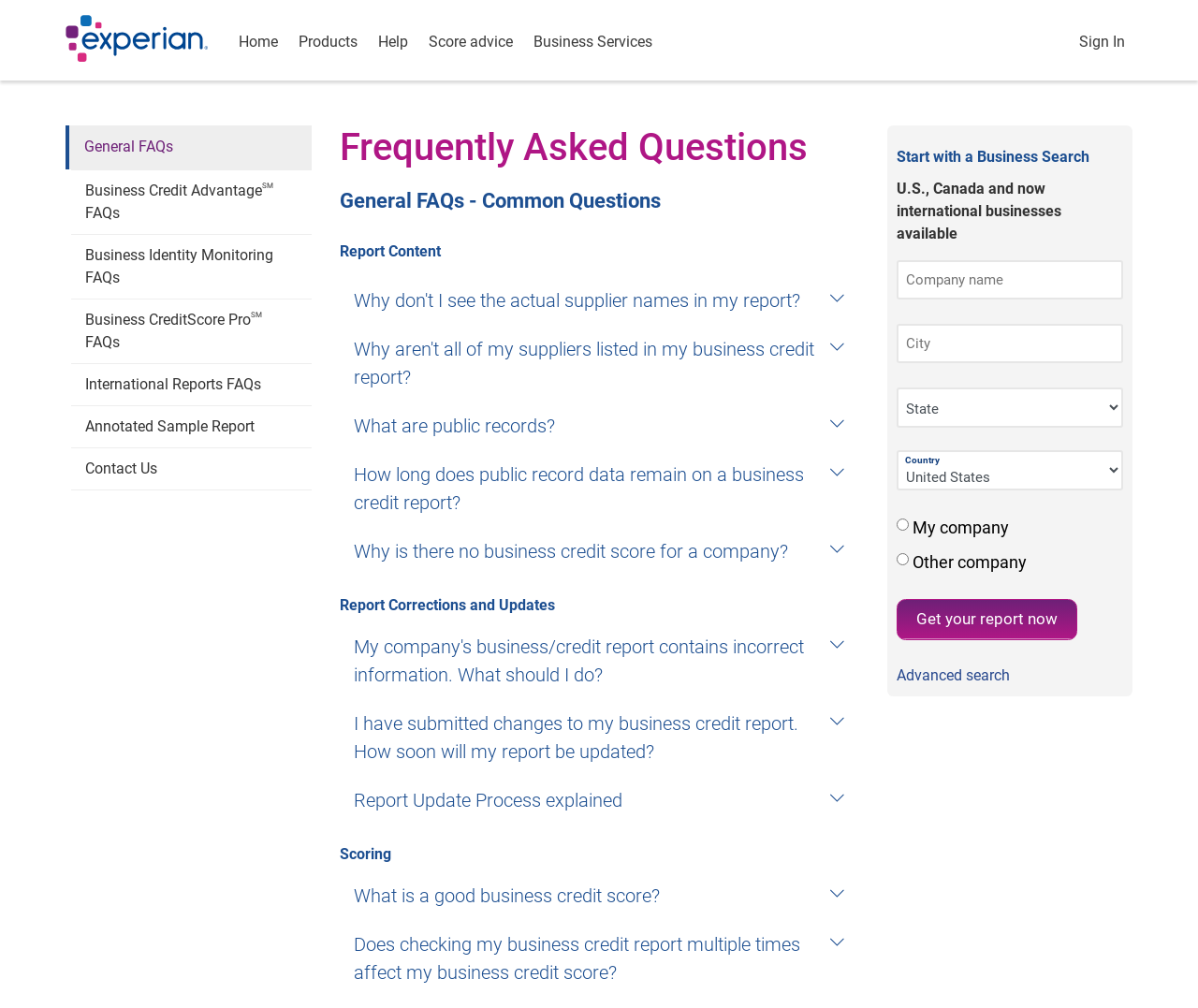Describe the webpage meticulously, covering all significant aspects.

This webpage is about business credit reports and scores from Experian, with a focus on frequently asked questions. At the top left, there is an Experian logo, followed by a navigation menu with links to "Home", "Products", "Help", "Score advice", "Business Services", and "Sign In" at the top right.

Below the navigation menu, there is a table with a single row and two columns. The first column is empty, and the second column contains a link to "General FAQs". 

The main content of the page is divided into sections, each with a heading and several links to specific FAQs. The sections are "Frequently Asked Questions", "Report Content", "Report Corrections and Updates", "Scoring", and others. Each section has multiple links to questions and answers related to business credit reports and scores.

On the right side of the page, there is a search form with fields to enter a company name, city, and country. There are also two radio buttons to select whether the search is for the user's company or another company. Below the search form, there is a button to "Get your report now" and a link to "Advanced search".

Overall, the webpage provides a comprehensive resource for businesses to find answers to common questions about credit reports and scores, as well as a search function to access specific reports.